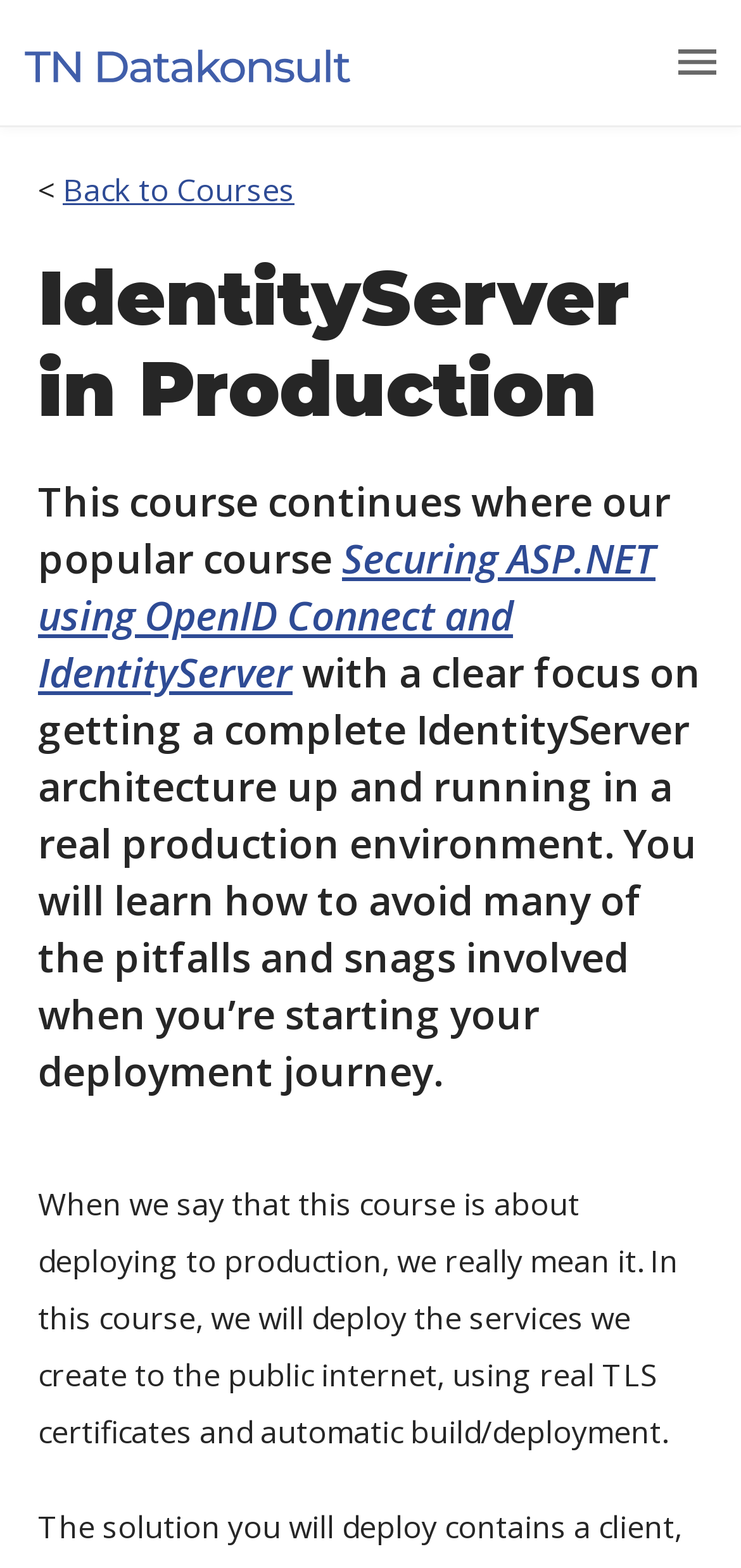What is used for deployment?
Using the information from the image, answer the question thoroughly.

The webpage mentions that real TLS certificates are used for deployment, along with automatic build/deployment, to deploy the services created in the course to the public internet.